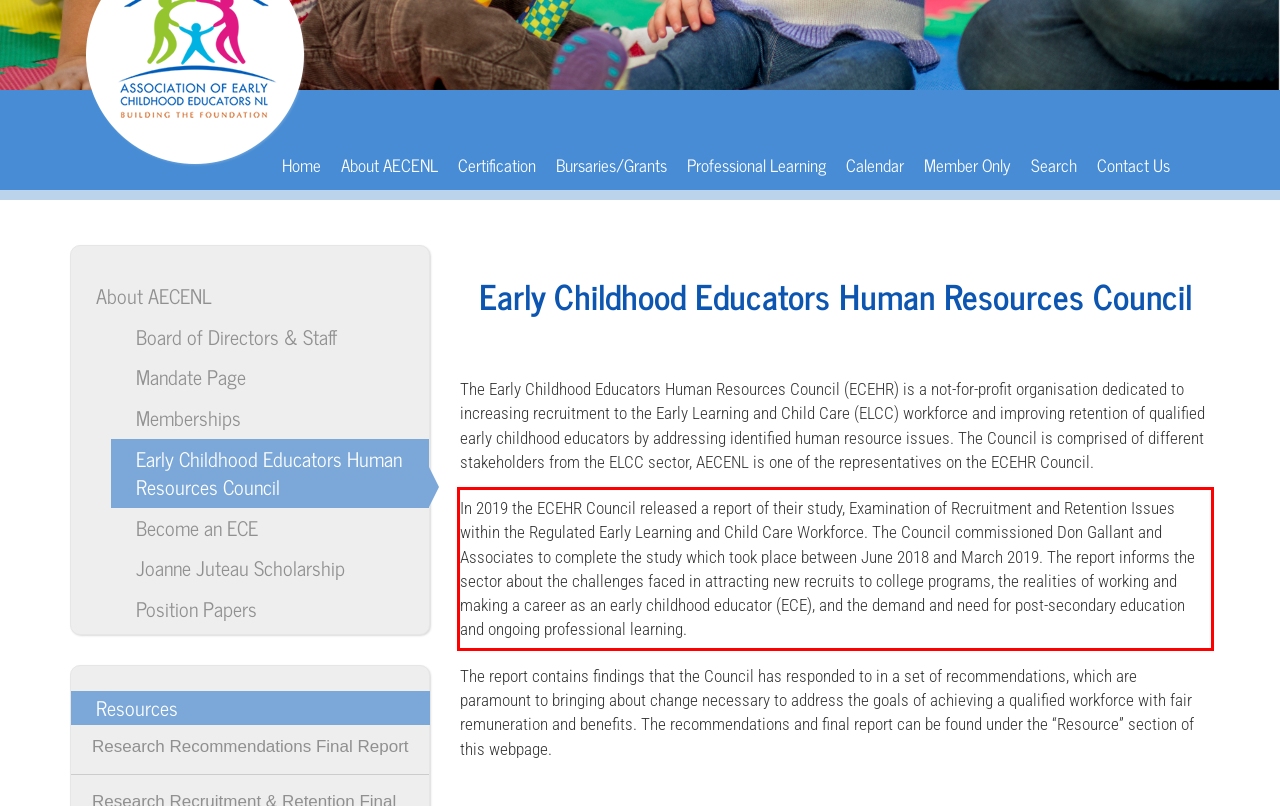Using the provided webpage screenshot, identify and read the text within the red rectangle bounding box.

In 2019 the ECEHR Council released a report of their study, Examination of Recruitment and Retention Issues within the Regulated Early Learning and Child Care Workforce. The Council commissioned Don Gallant and Associates to complete the study which took place between June 2018 and March 2019. The report informs the sector about the challenges faced in attracting new recruits to college programs, the realities of working and making a career as an early childhood educator (ECE), and the demand and need for post-secondary education and ongoing professional learning.